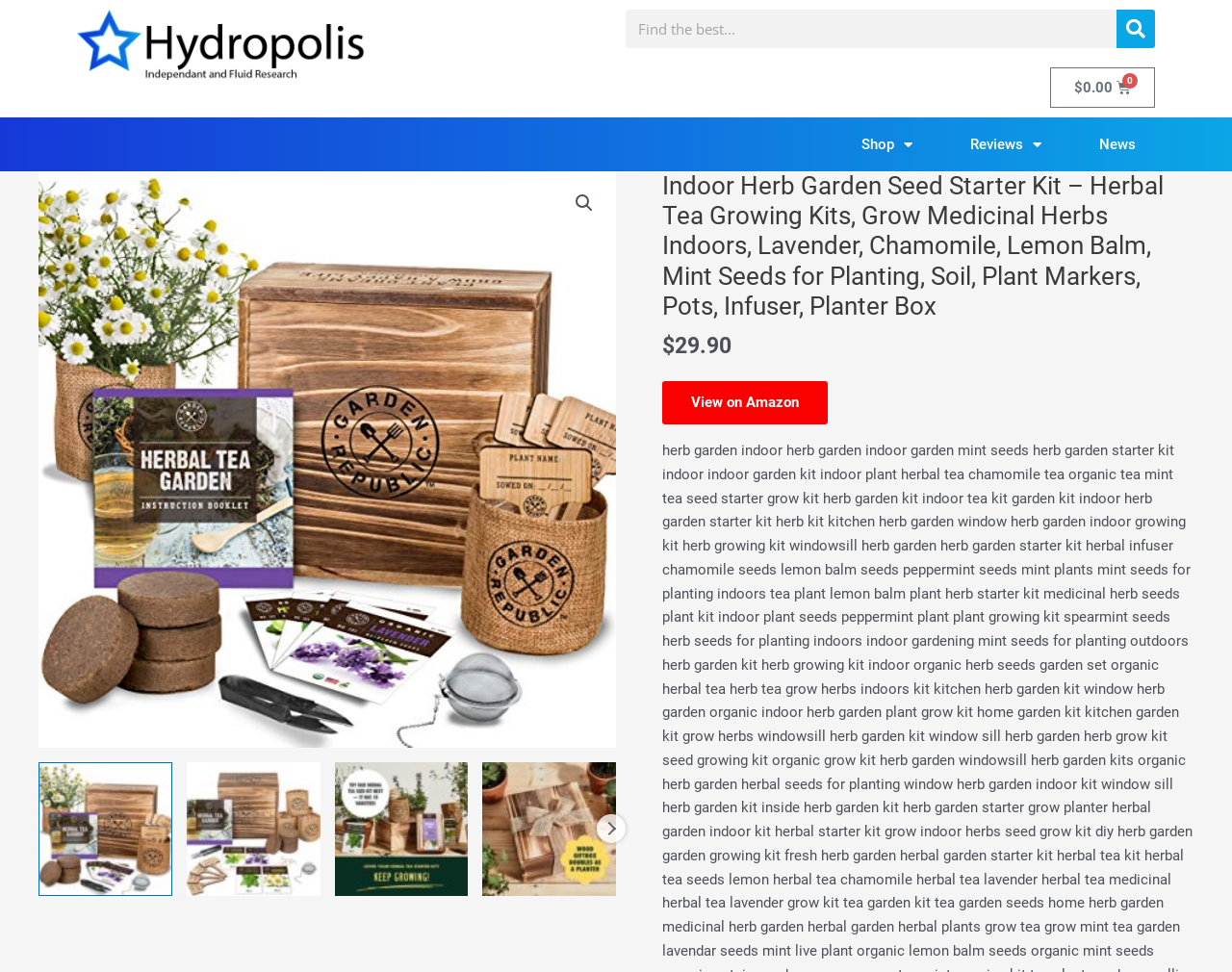Provide your answer in one word or a succinct phrase for the question: 
What is the price of the Indoor Herb Garden Seed Starter Kit?

$29.90